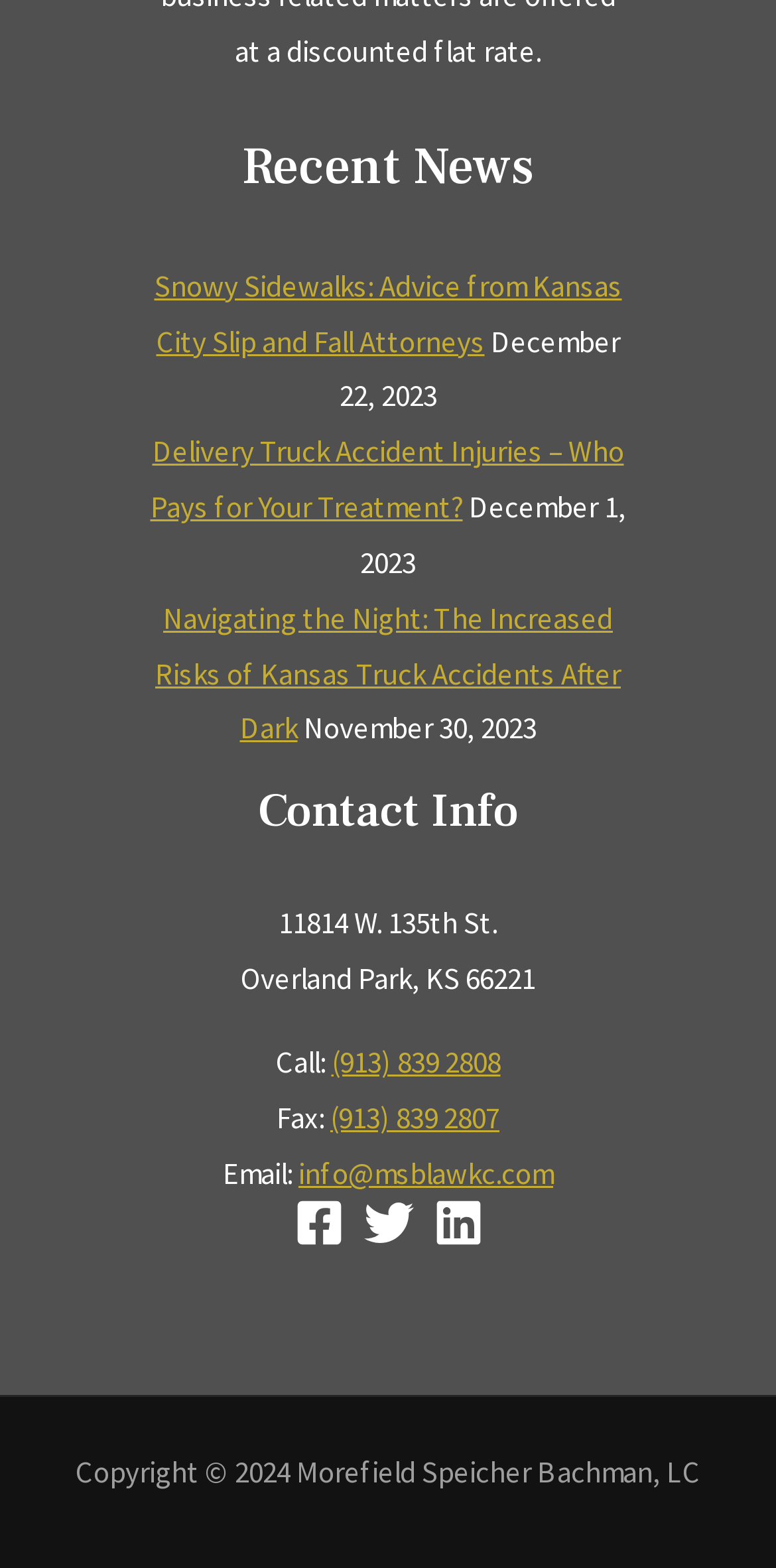What is the copyright year of the website?
Give a single word or phrase as your answer by examining the image.

2024